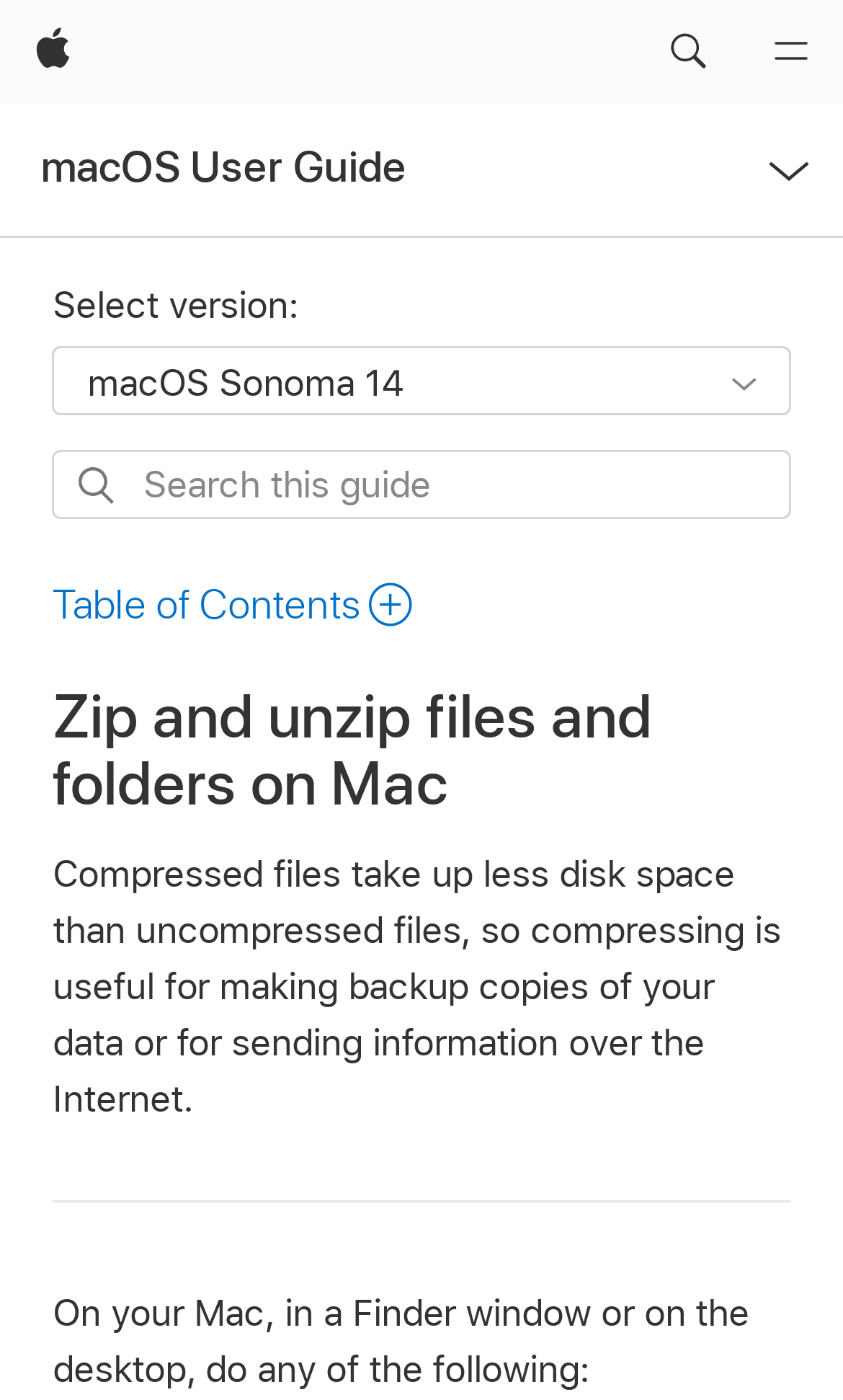Reply to the question below using a single word or brief phrase:
What is the function of the 'Search Support' button?

Search Support